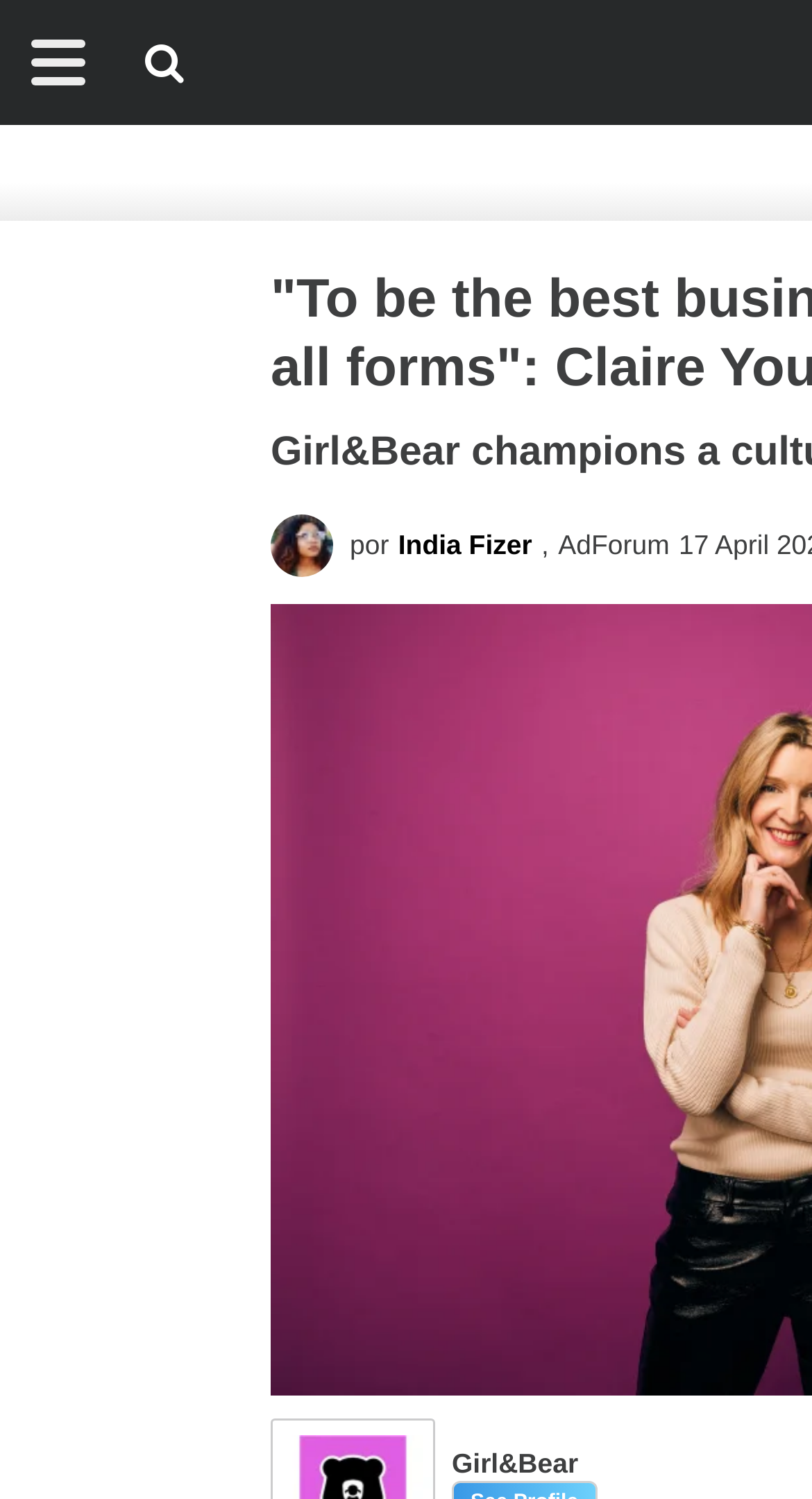What is the name of the publication or website?
Using the image, provide a concise answer in one word or a short phrase.

AdForum